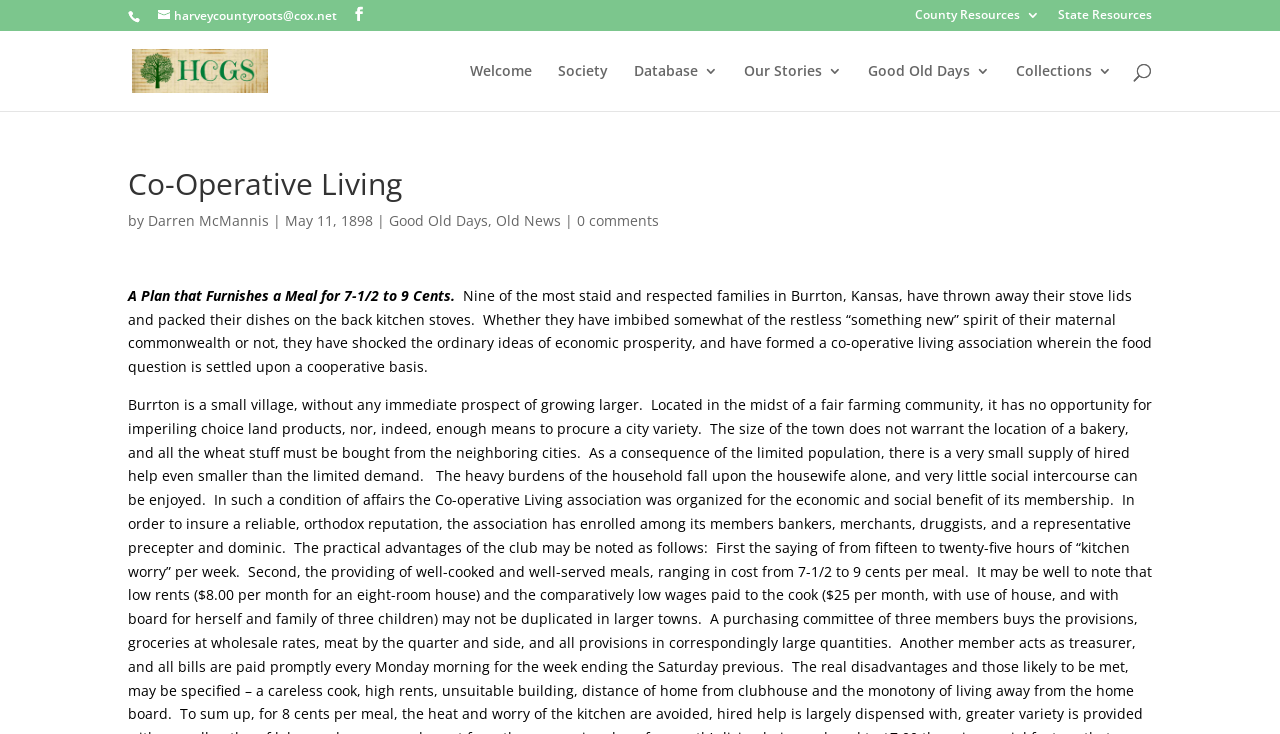What is the cost of a meal in the Co-operative Living association?
Look at the image and construct a detailed response to the question.

I found the cost of a meal by reading the StaticText element which mentions 'the providing of well-cooked and well-served meals, ranging in cost from 7-1/2 to 9 cents per meal'.